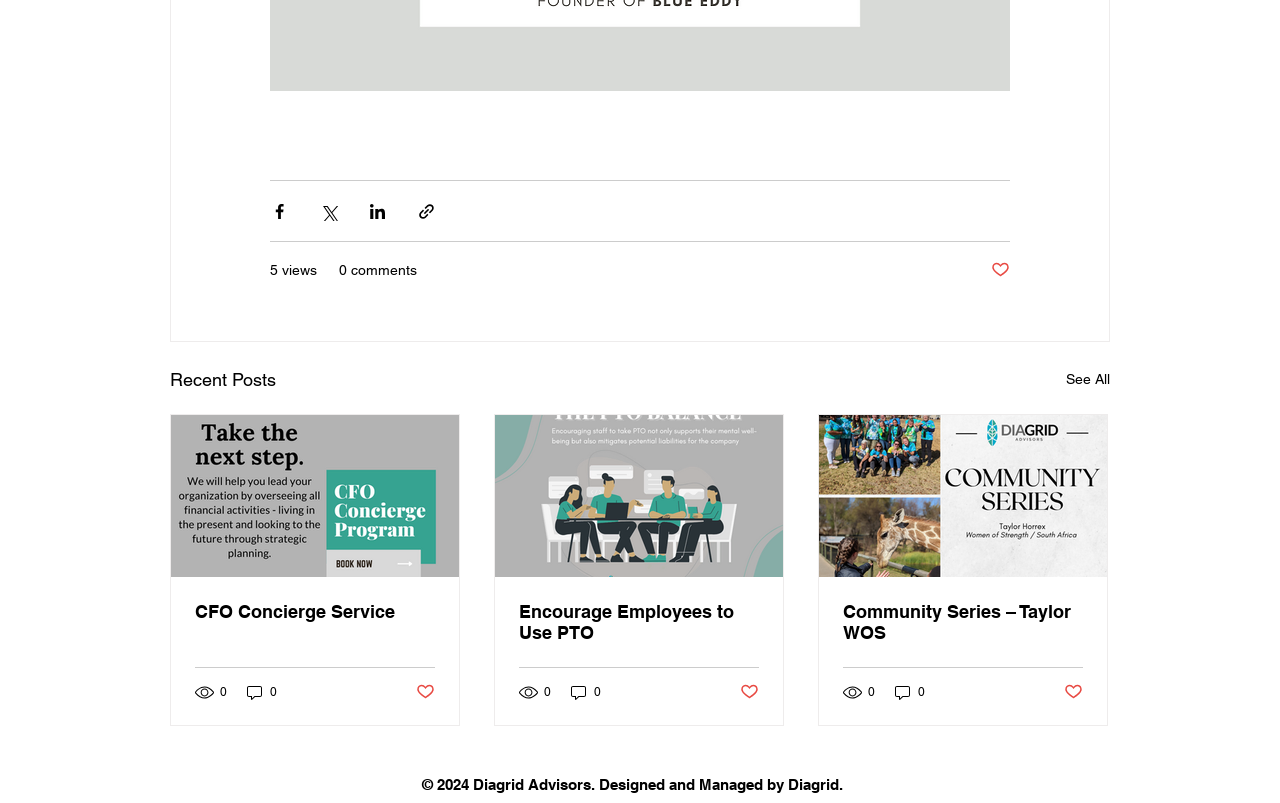Please determine the bounding box coordinates of the area that needs to be clicked to complete this task: 'Share via Facebook'. The coordinates must be four float numbers between 0 and 1, formatted as [left, top, right, bottom].

[0.211, 0.251, 0.226, 0.275]